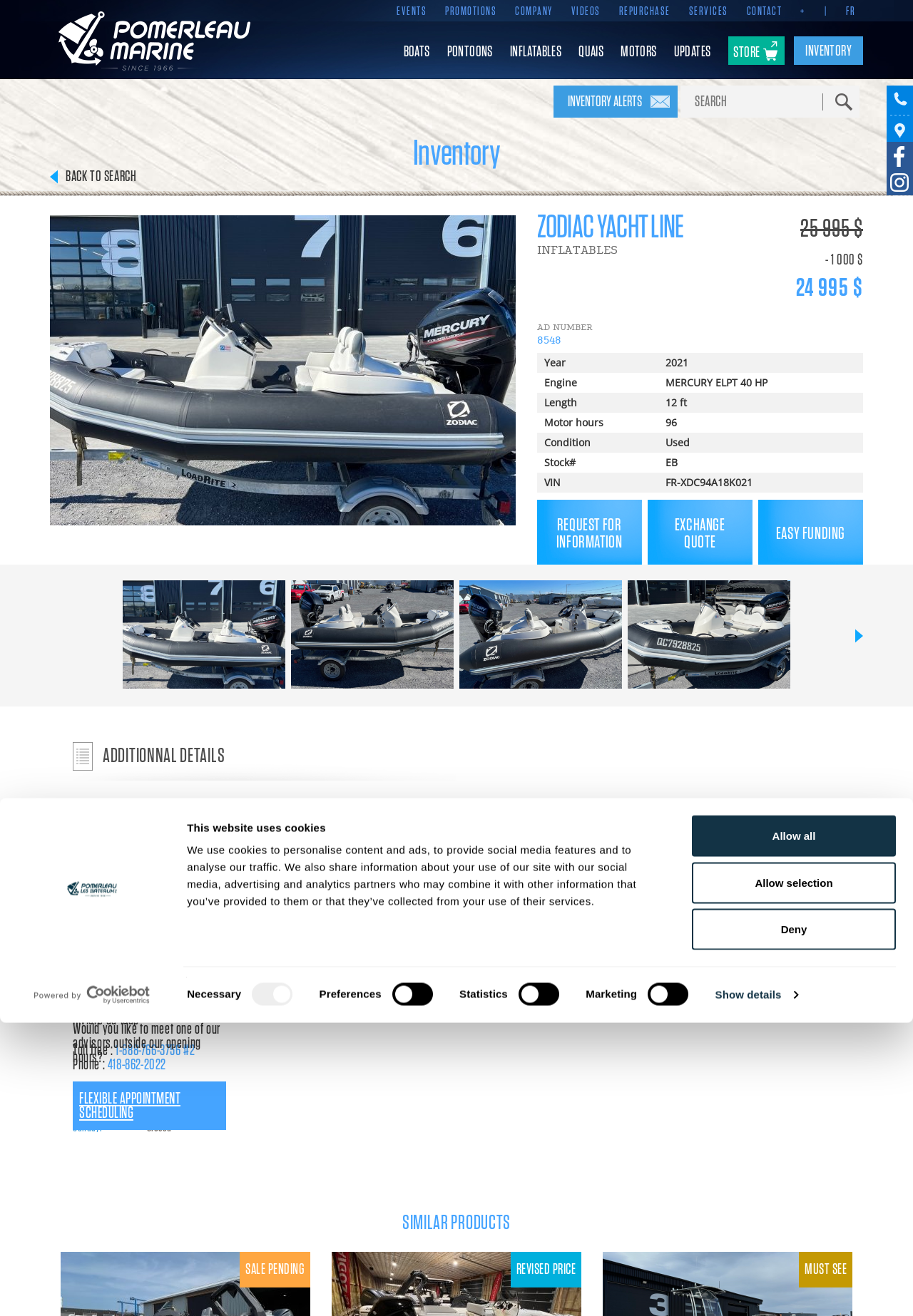Please provide the bounding box coordinates for the element that needs to be clicked to perform the following instruction: "View recent posts". The coordinates should be given as four float numbers between 0 and 1, i.e., [left, top, right, bottom].

None